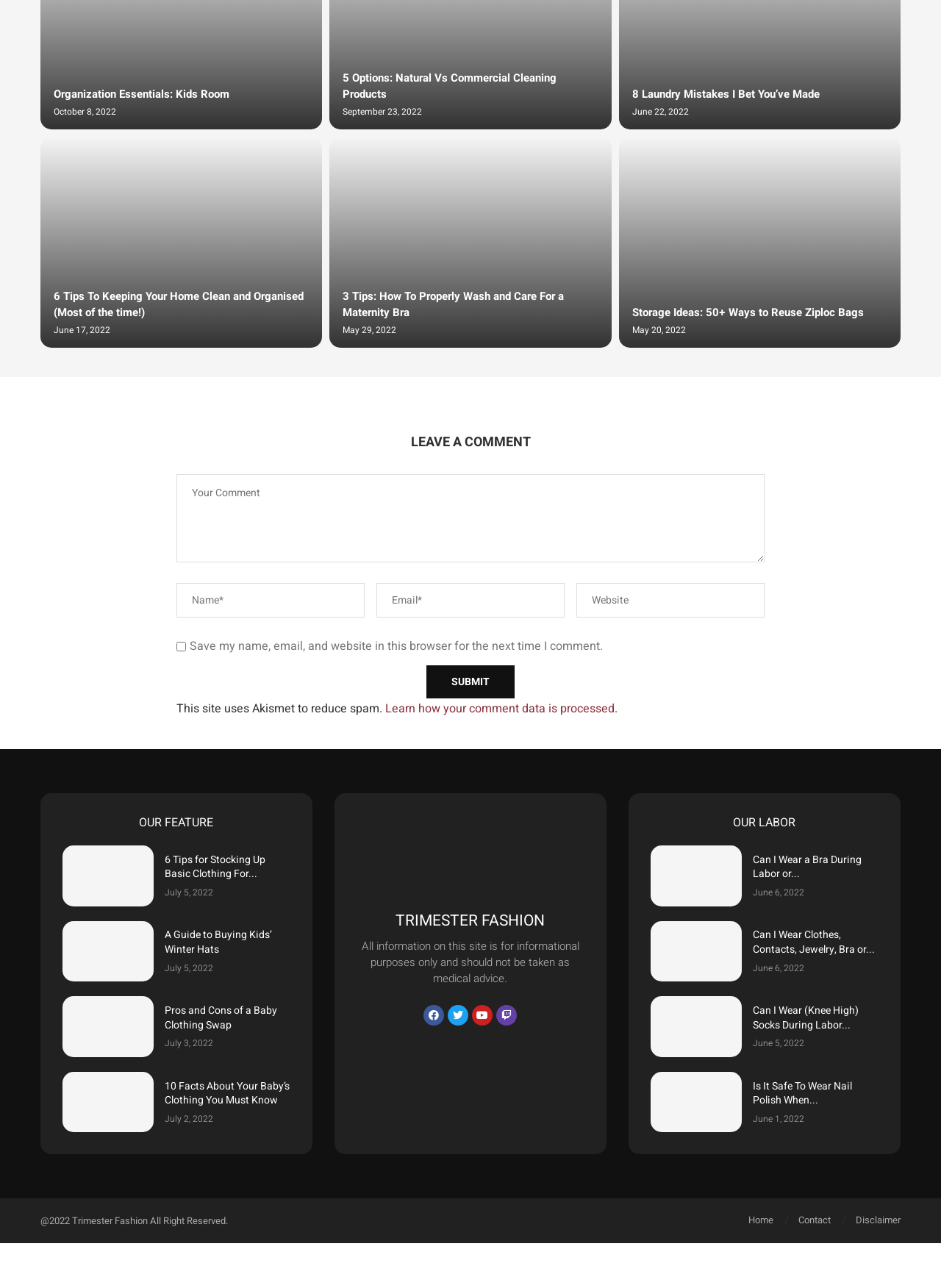What is the date of the most recent article?
Based on the content of the image, thoroughly explain and answer the question.

By looking at the timestamps associated with each article, I can see that the most recent article was published on October 8, 2022, which is the date listed next to the 'Organization Essentials: Kids Room' article.